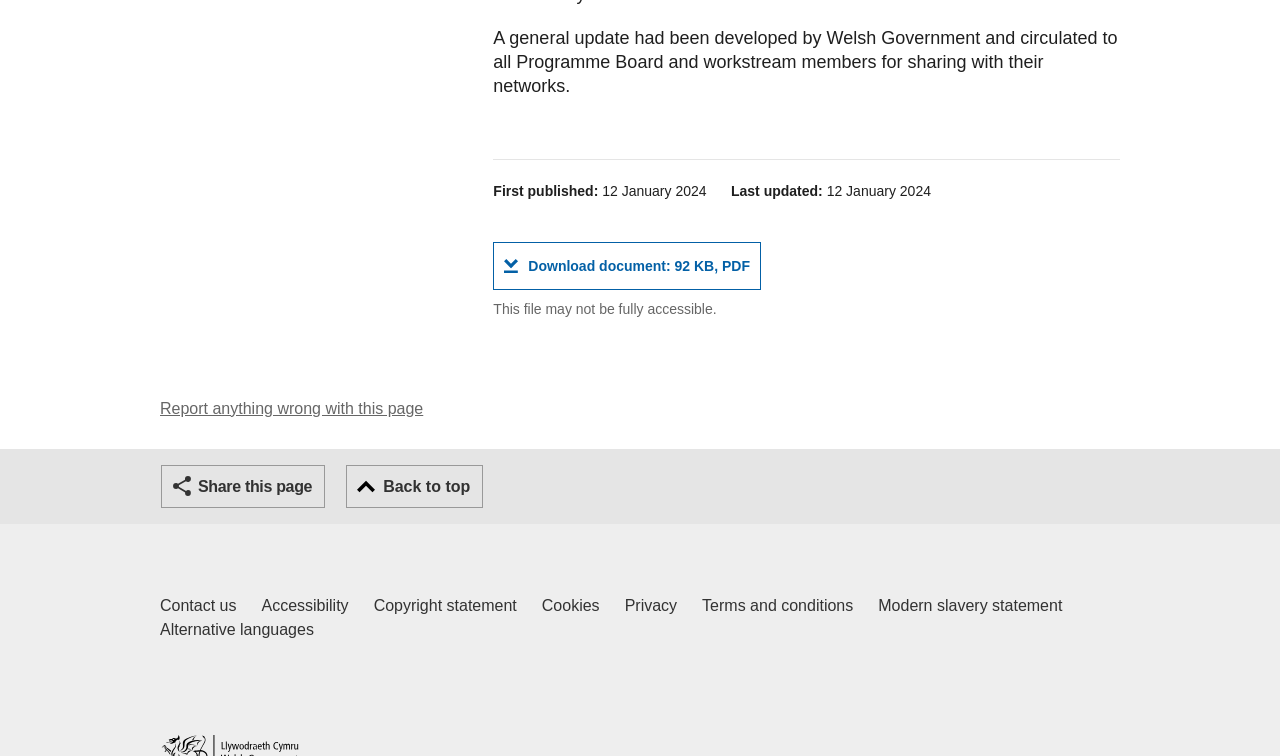Use one word or a short phrase to answer the question provided: 
What is the date of first publication?

12 January 2024